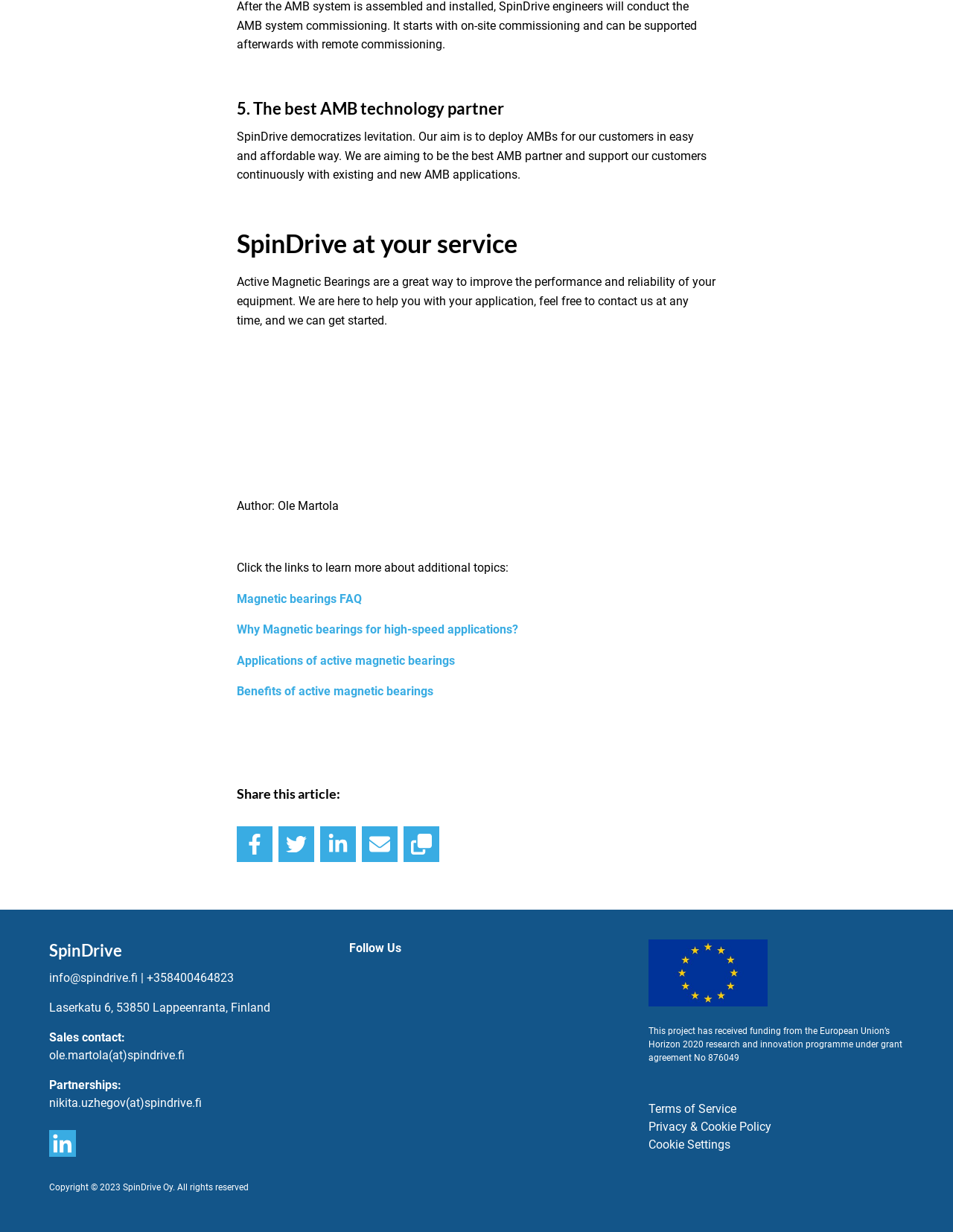What is the name of the company?
Look at the screenshot and provide an in-depth answer.

The company name is mentioned in the heading 'SpinDrive at your service' which is located at the top of the webpage, and also in the footer section.